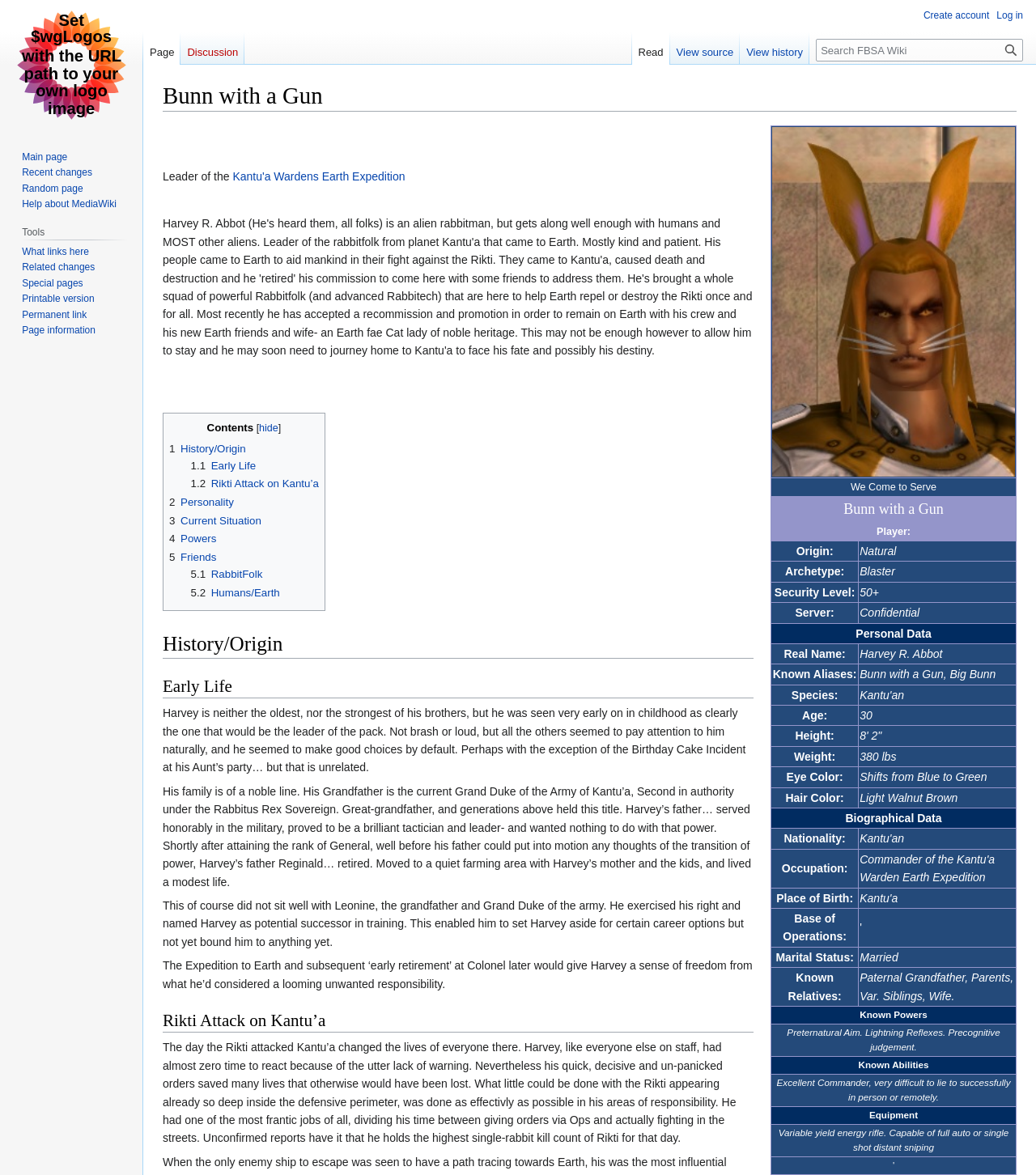Use a single word or phrase to answer the following:
What is the occupation of the character?

Commander of the Kantu'a Warden Earth Expedition